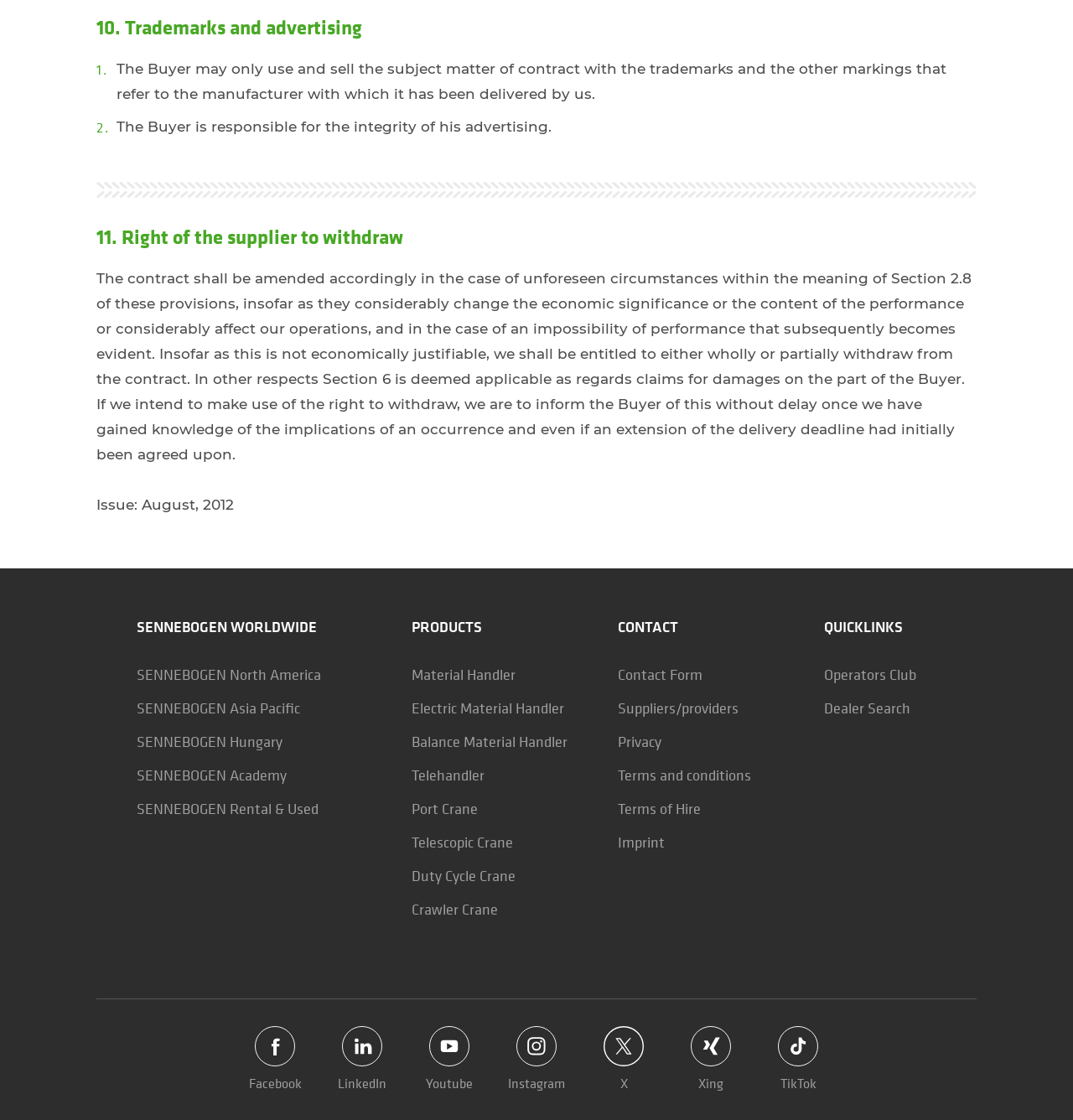Calculate the bounding box coordinates for the UI element based on the following description: "SENNEBOGEN Rental & Used". Ensure the coordinates are four float numbers between 0 and 1, i.e., [left, top, right, bottom].

[0.127, 0.713, 0.297, 0.73]